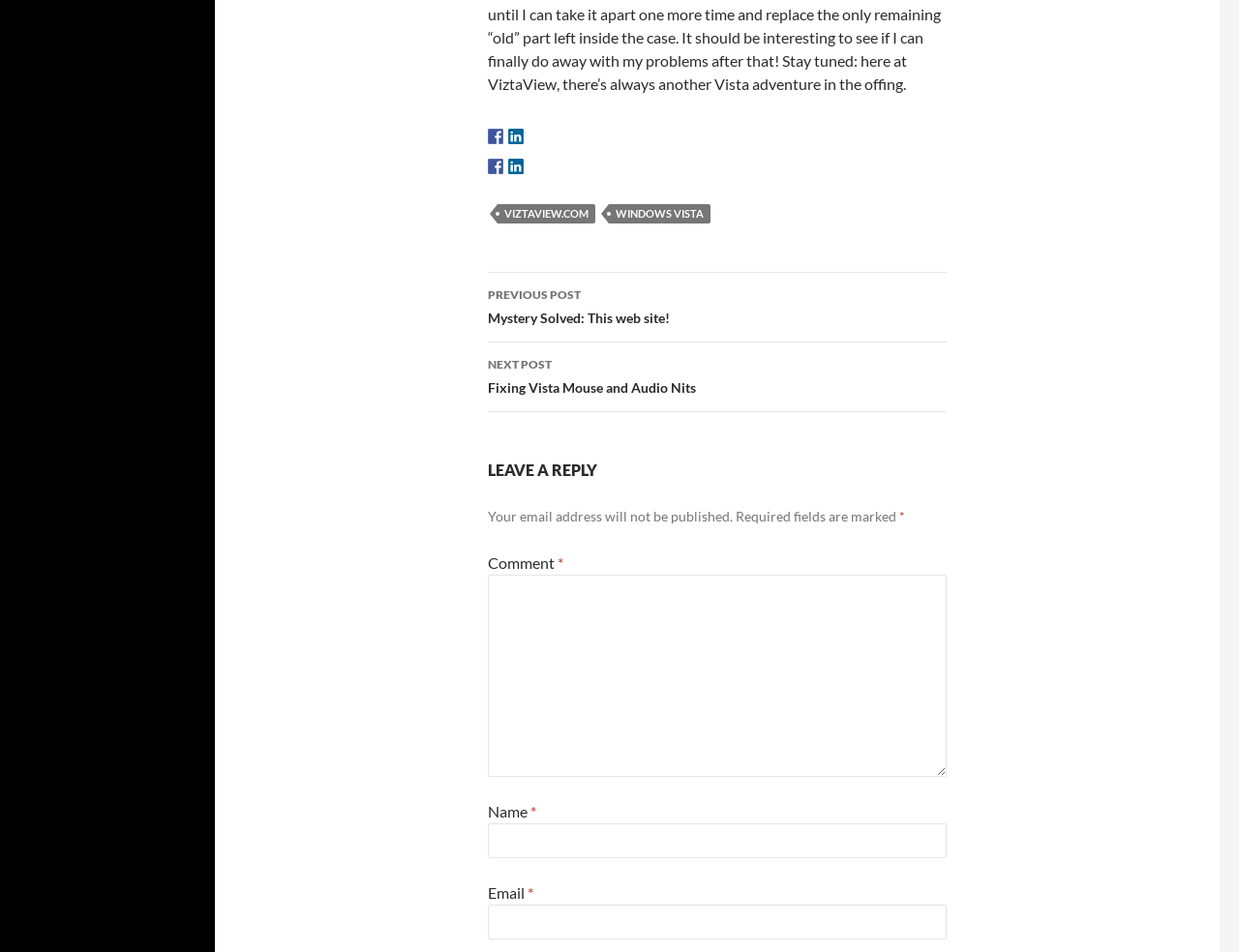What social media platforms are linked?
Answer the question with detailed information derived from the image.

I found two links with images at the top of the page, one with the text 'Facebook' and another with the text 'linkedin', indicating that these social media platforms are linked.